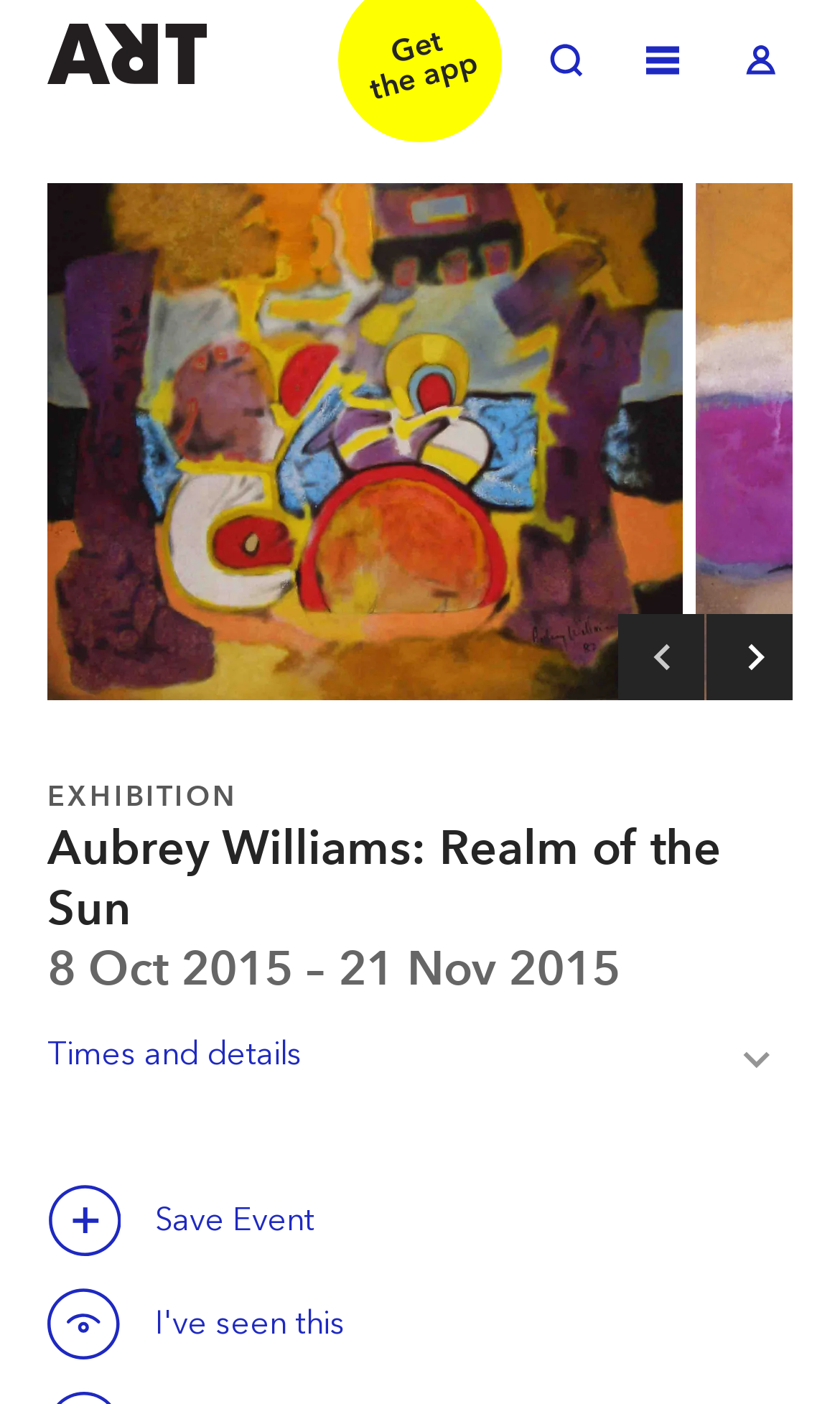Please determine the bounding box coordinates for the element that should be clicked to follow these instructions: "search for something".

None